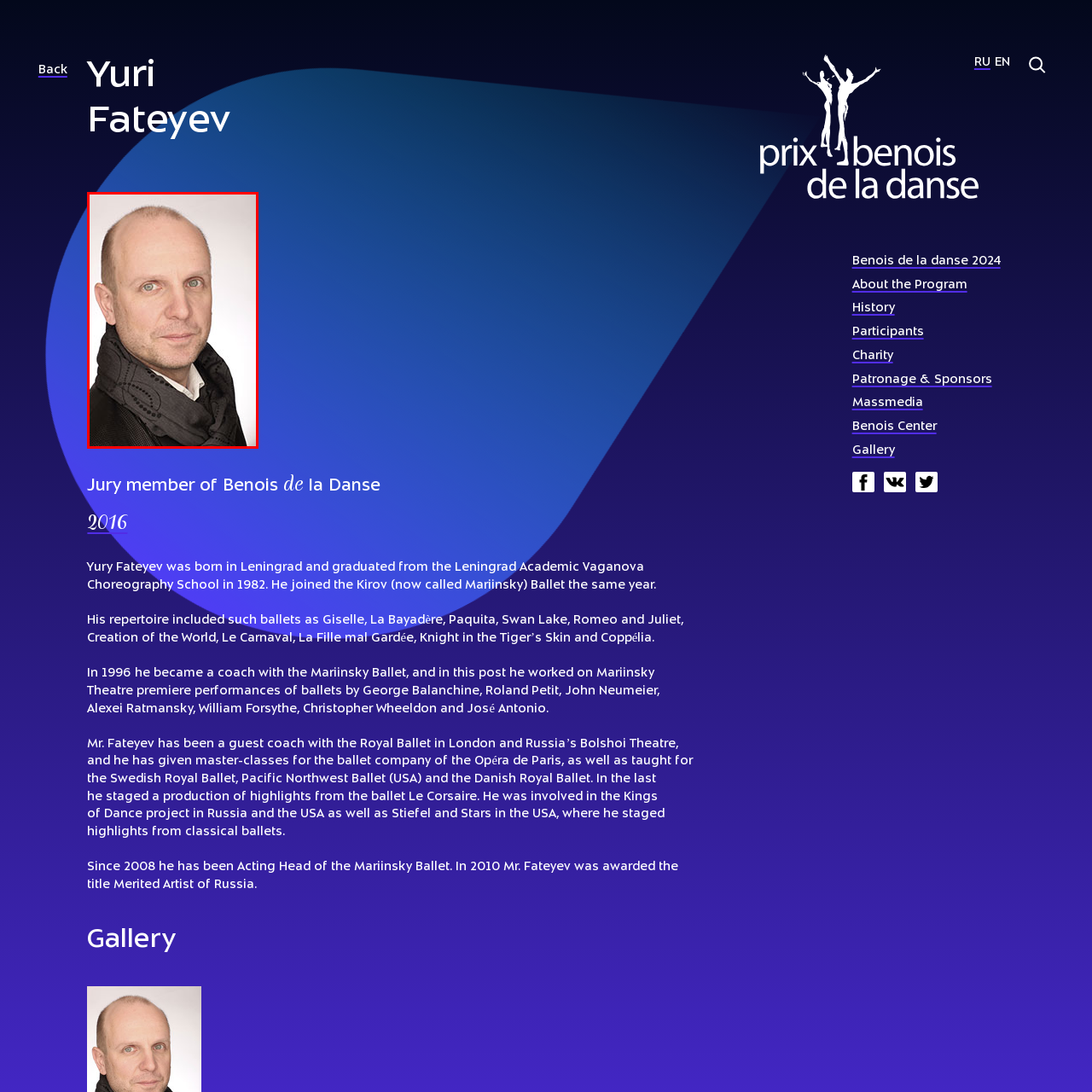Observe the image encased in the red box and deliver an in-depth response to the subsequent question by interpreting the details within the image:
What prestigious ballet competition has Yuri Fateyev been a jury member for?

According to the caption, Yuri Fateyev has been a jury member for the Benois de la Danse, which is a prestigious ballet competition, highlighting his influential role in nurturing and judging ballet talent globally.